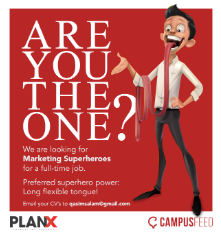Break down the image into a detailed narrative.

The image features a vibrant and eye-catching advertisement seeking "Marketing Superheroes" for a full-time position. It displays a cheerful cartoon character with an exaggeratedly long, flexible tongue, emphasizing the playful theme of the job opening. The text boldly asks, "ARE YOU THE ONE?" inviting potential candidates to consider their unique skills in marketing. Below the main title, it states the qualifications, specifically highlighting the preferred "superhero power" of a long, flexible tongue, which adds a humorous twist to the job description. The design includes the logos of "PLANX" and "CAMPUSFEED," reinforcing the branding and context of the recruitment message. Interested applicants are encouraged to send their resumes to a specified email address. The overall aesthetic is fun and engaging, targeting individuals with a creative flair for marketing roles.